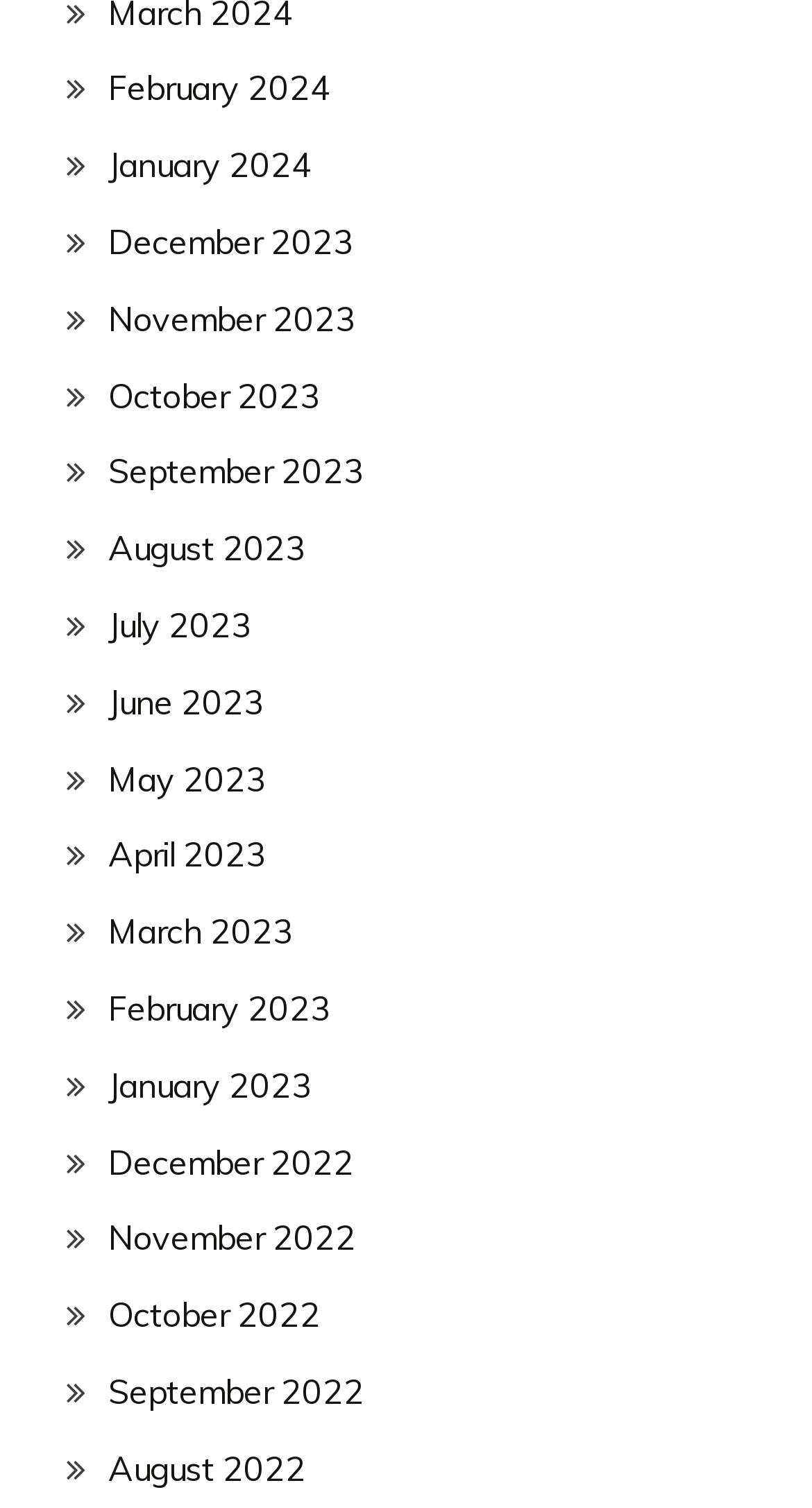Please give a concise answer to this question using a single word or phrase: 
What is the latest month listed?

February 2024